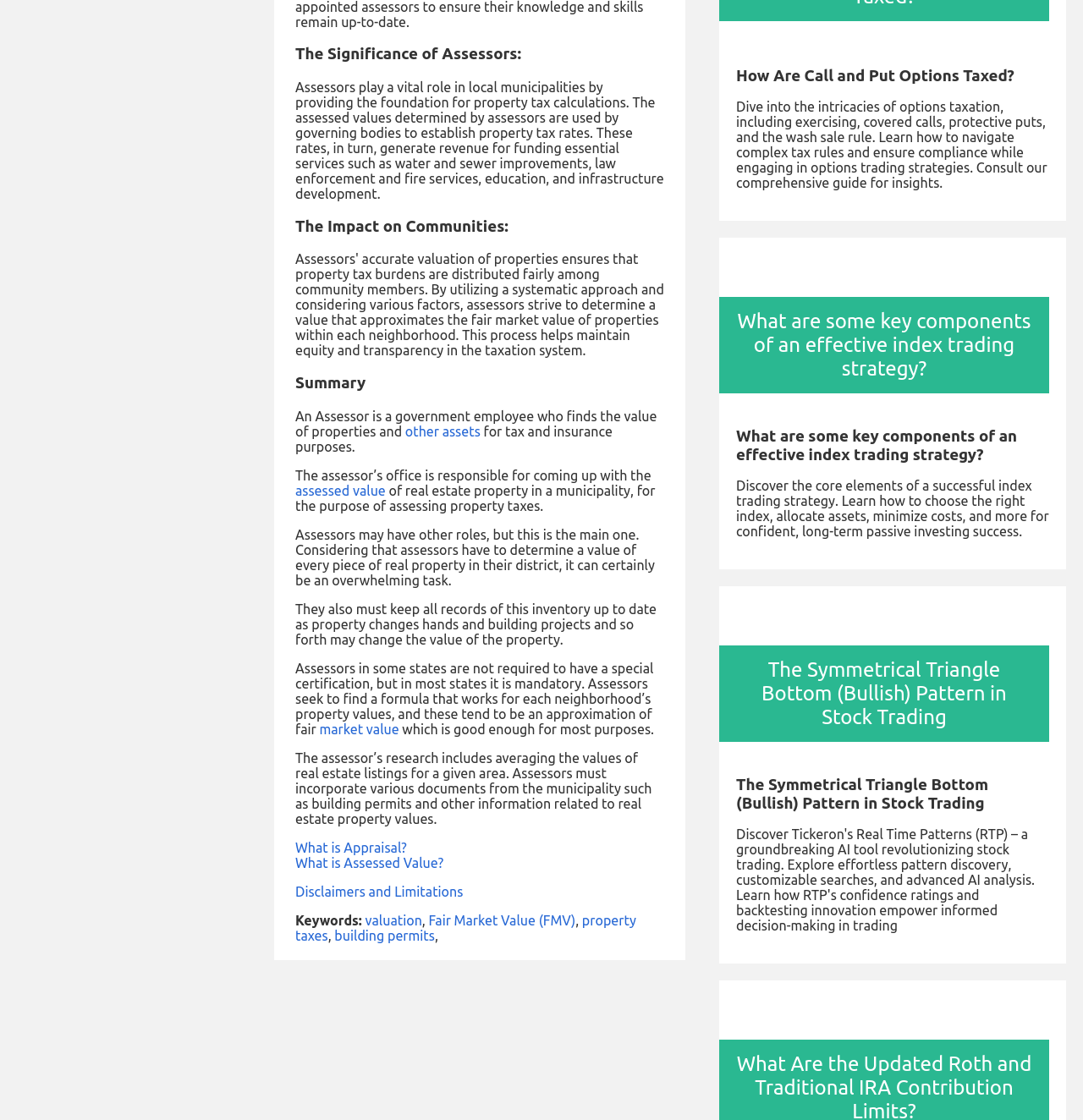Please predict the bounding box coordinates (top-left x, top-left y, bottom-right x, bottom-right y) for the UI element in the screenshot that fits the description: Money Purchase/Profit Sharing Plans

[0.016, 0.818, 0.222, 0.845]